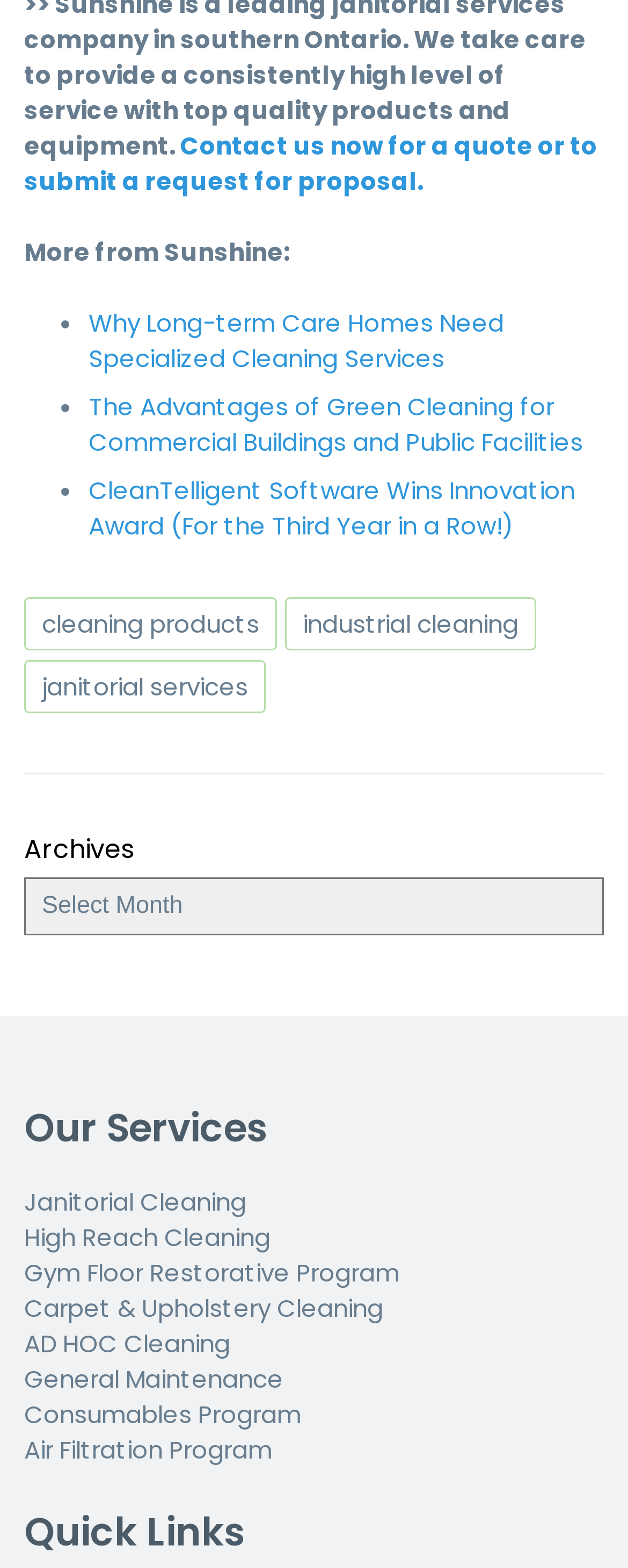Identify the bounding box coordinates of the specific part of the webpage to click to complete this instruction: "Read more about why long-term care homes need specialized cleaning services".

[0.141, 0.195, 0.803, 0.24]